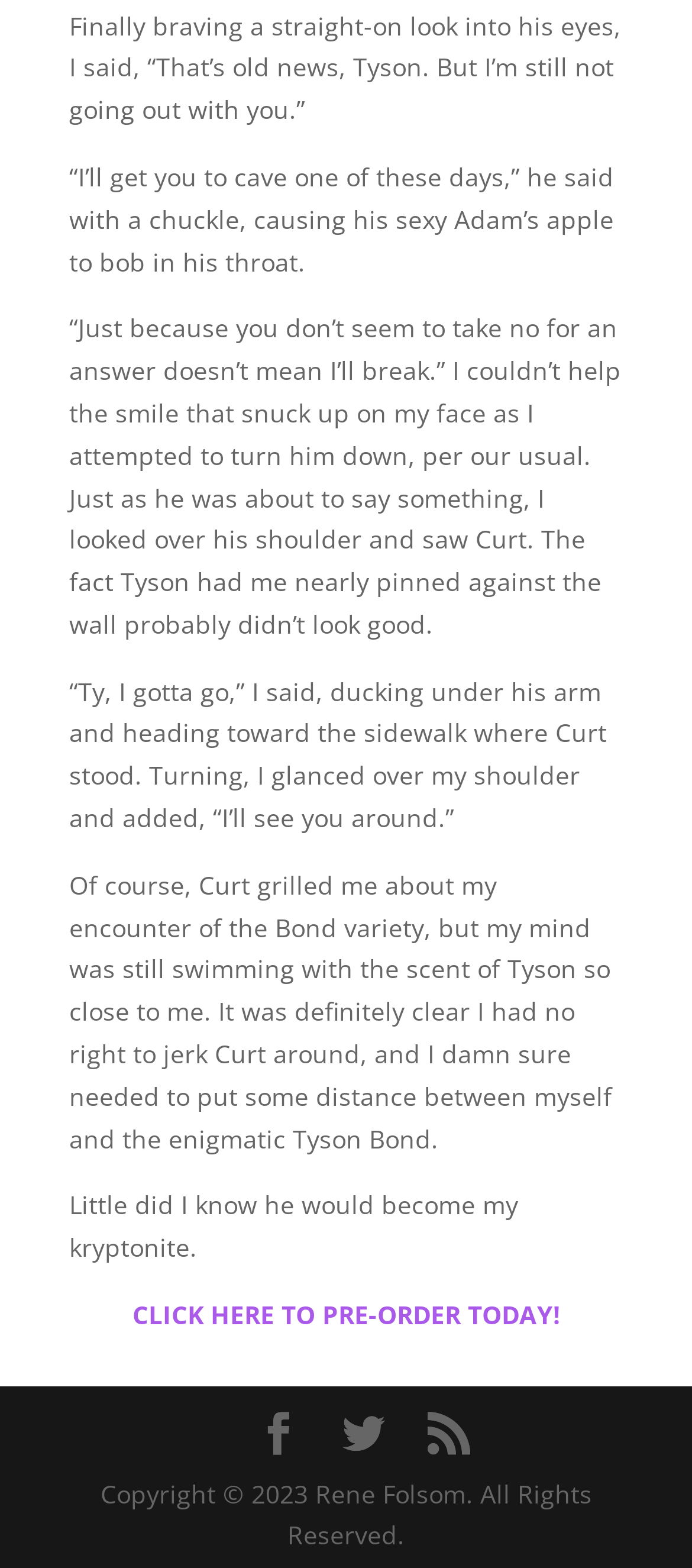Provide a single word or phrase to answer the given question: 
What is the last sentence of the main text?

Little did I know he would become my kryptonite.